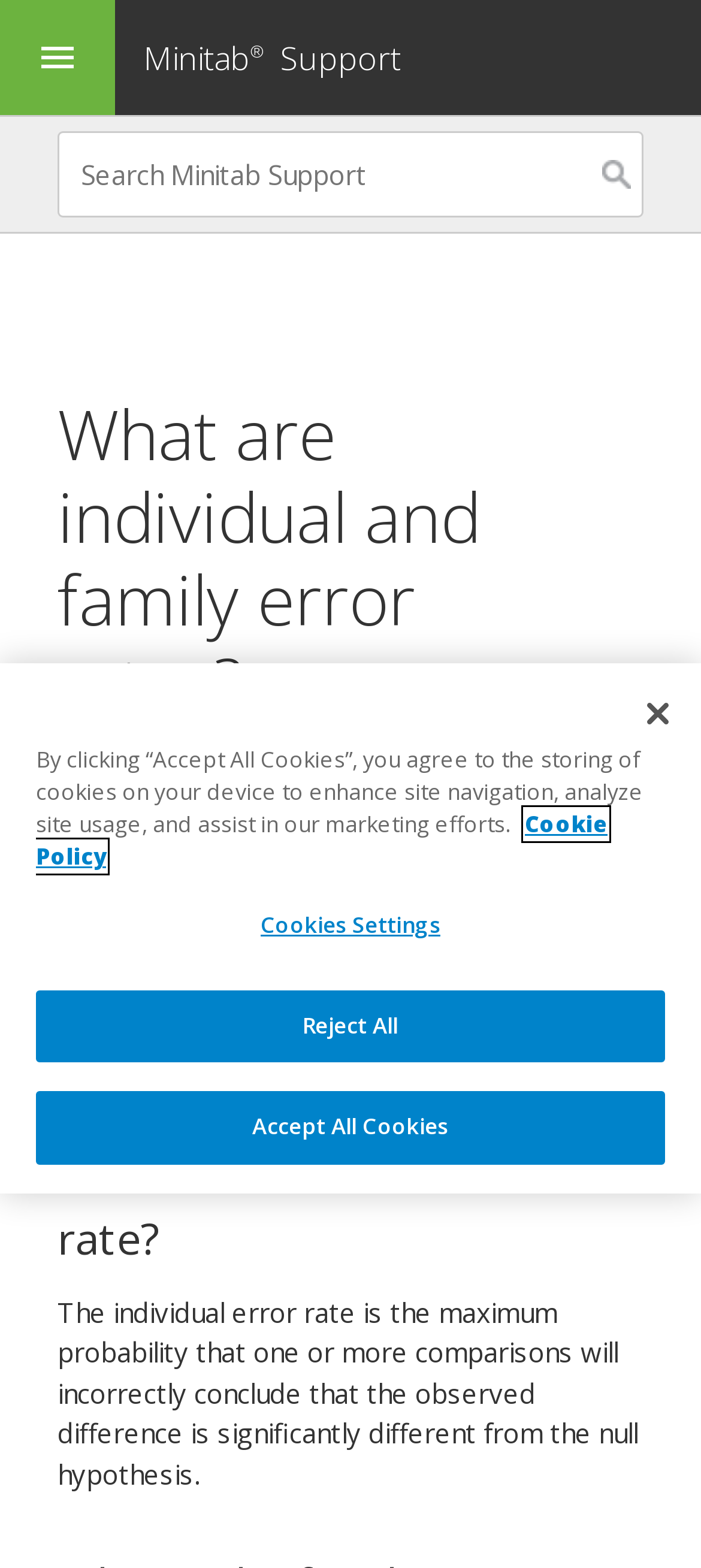What is the individual error rate?
Look at the image and construct a detailed response to the question.

According to the webpage, the individual error rate is the maximum probability that one or more comparisons will incorrectly conclude that the observed difference is significantly different from the null hypothesis.